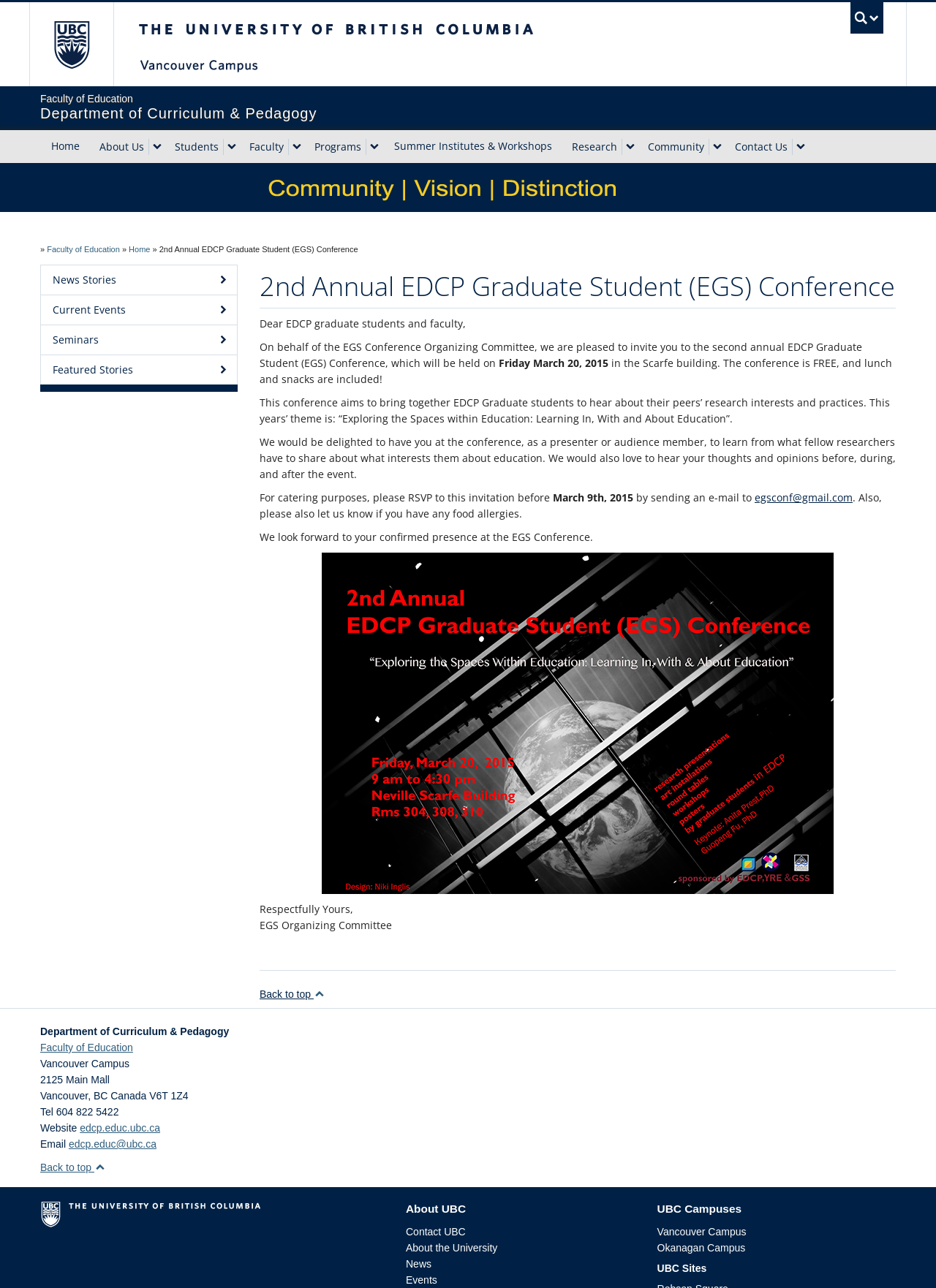Please specify the bounding box coordinates in the format (top-left x, top-left y, bottom-right x, bottom-right y), with values ranging from 0 to 1. Identify the bounding box for the UI component described as follows: The University of British Columbia

[0.031, 0.002, 0.121, 0.067]